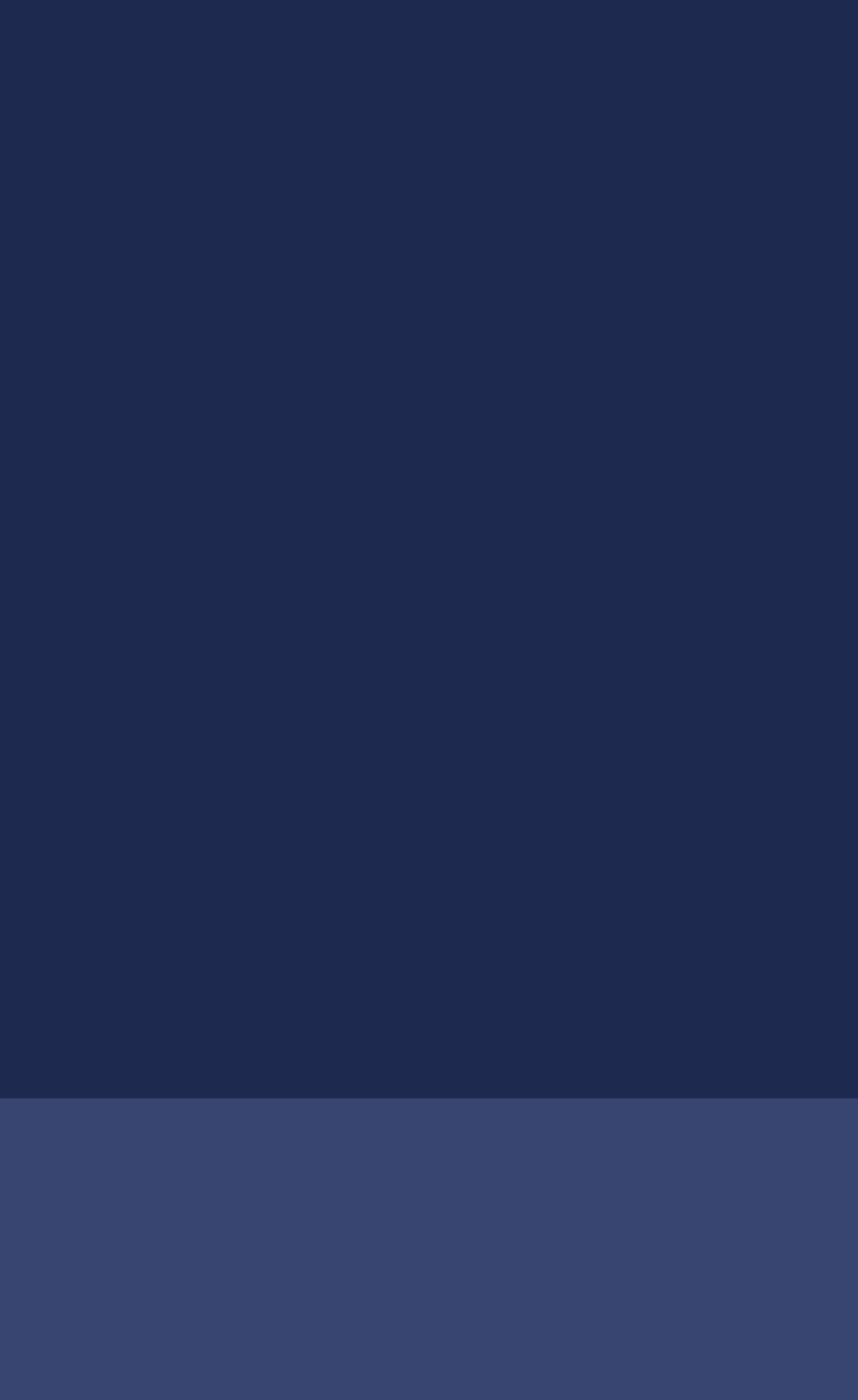Based on the image, please respond to the question with as much detail as possible:
What is the purpose of the 'Get in touch' button?

The 'Get in touch' button is likely used to initiate contact with the company, as it is placed under the 'How can we help?' heading, suggesting that it is a call-to-action for users who need assistance or have inquiries.